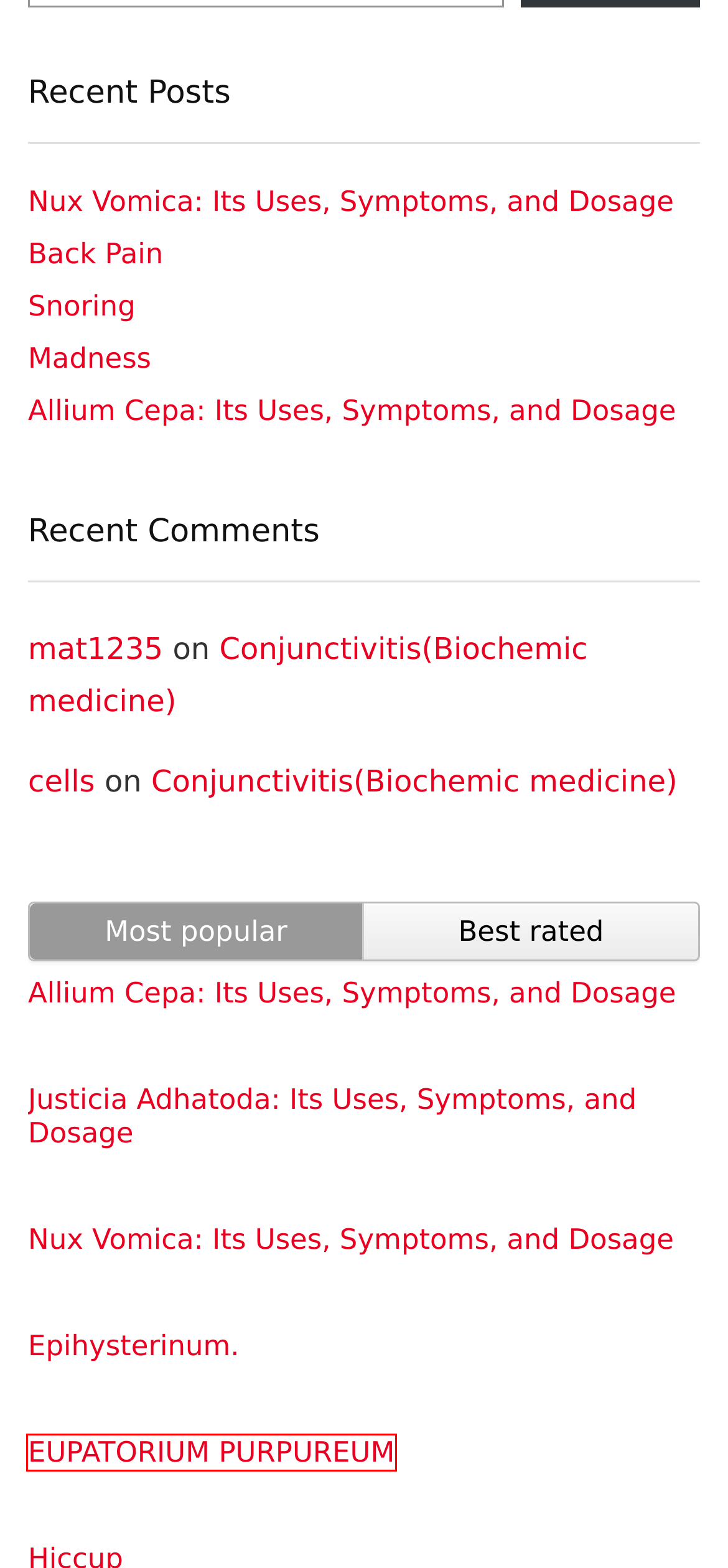Given a screenshot of a webpage with a red rectangle bounding box around a UI element, select the best matching webpage description for the new webpage that appears after clicking the highlighted element. The candidate descriptions are:
A. Madness – blogepostpro
B. Nux Vomica: Its Uses, Symptoms, and Dosage – blogepostpro
C. Allium Cepa: Its Uses, Symptoms, and Dosage – blogepostpro
D. Conjunctivitis(Biochemic medicine) – blogepostpro
E. Snoring – blogepostpro
F. EUPATORIUM PURPUREUM – blogepostpro
G. Epihysterinum. – blogepostpro
H. Back Pain – blogepostpro

F